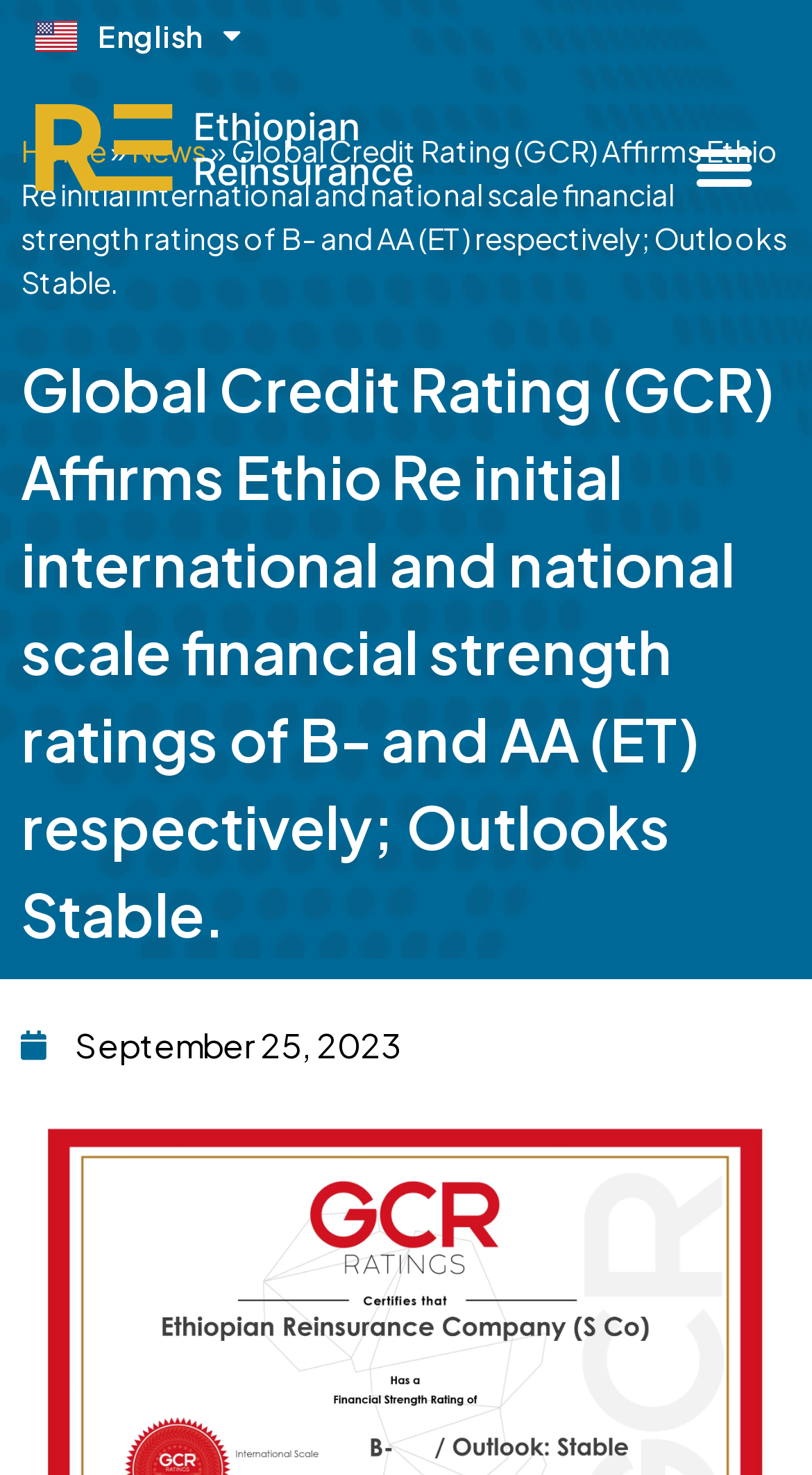What is the name of the reinsurance company?
Carefully analyze the image and provide a thorough answer to the question.

I found the name of the reinsurance company, Ethiopian Reinsurance, mentioned in the main heading of the webpage, which is 'Global Credit Rating (GCR) Affirms Ethio Re initial international and national scale financial strength ratings of B- and AA (ET) respectively; Outlooks Stable.'